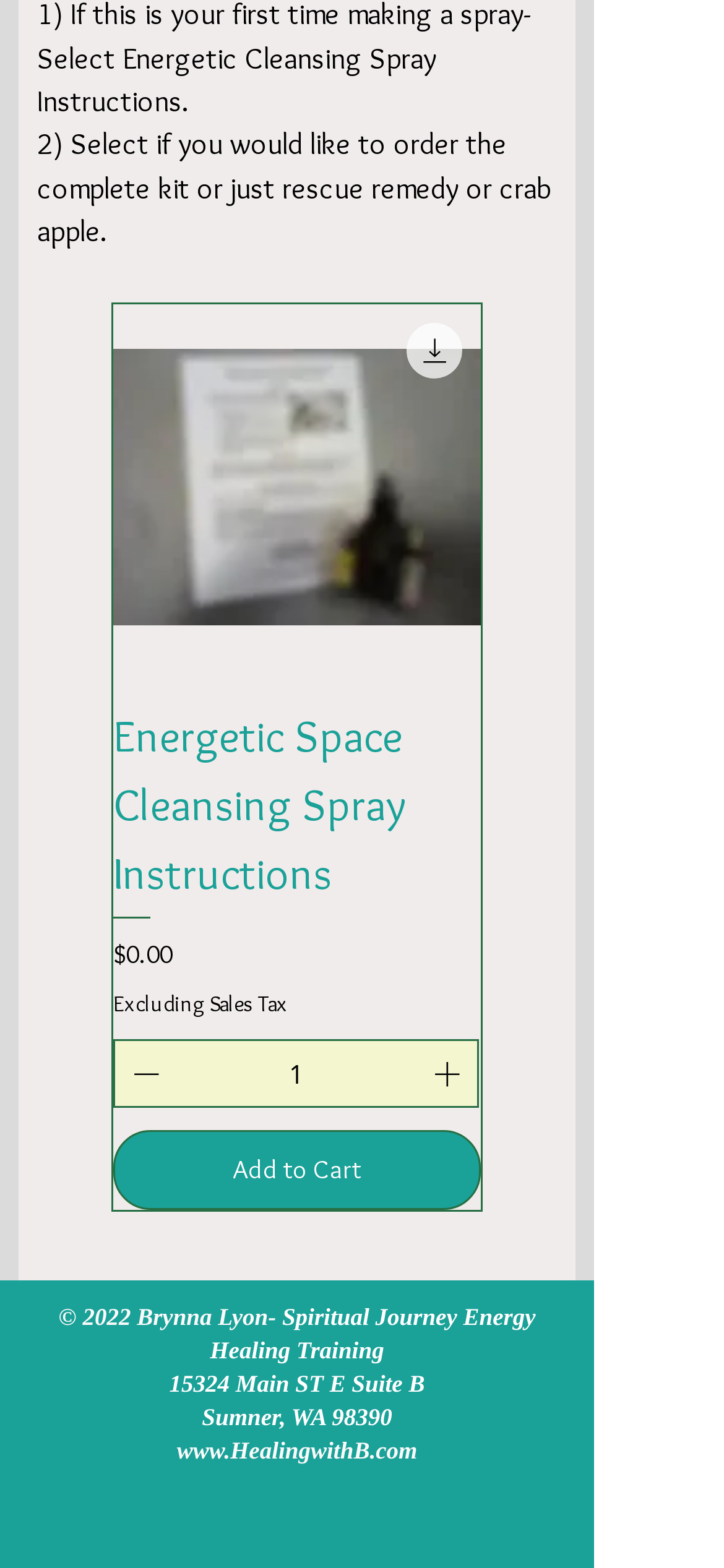Using the provided element description: "aria-label="Add one item" name="increment"", determine the bounding box coordinates of the corresponding UI element in the screenshot.

[0.59, 0.664, 0.644, 0.706]